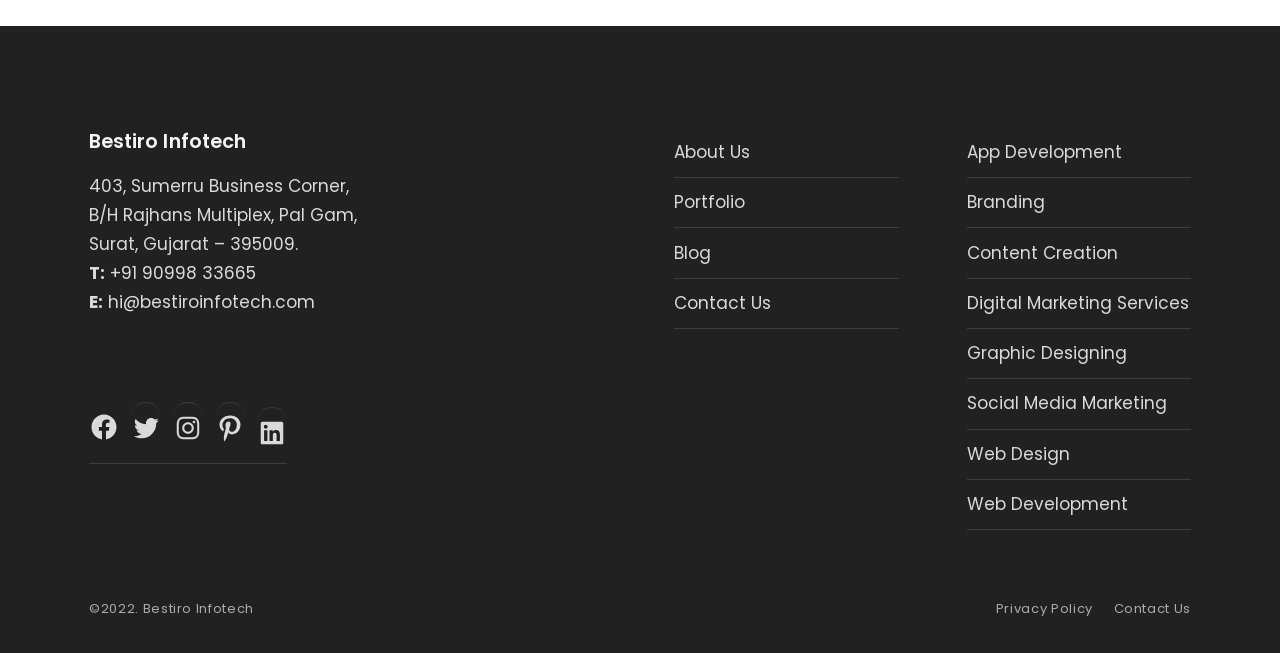Provide the bounding box coordinates in the format (top-left x, top-left y, bottom-right x, bottom-right y). All values are floating point numbers between 0 and 1. Determine the bounding box coordinate of the UI element described as: Prom Dresses Ready To Ship

None